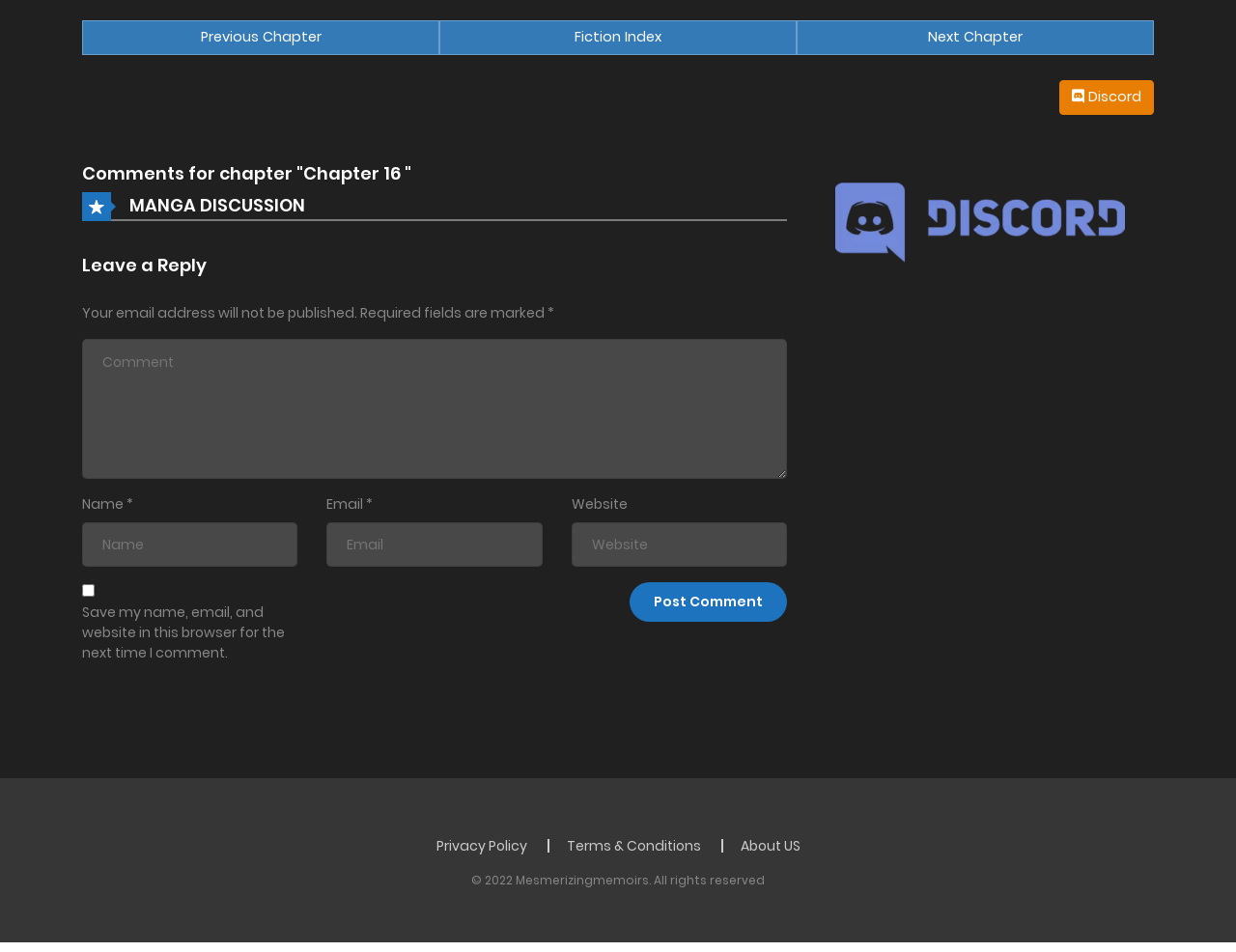Please determine the bounding box coordinates of the element to click in order to execute the following instruction: "Check the privacy policy". The coordinates should be four float numbers between 0 and 1, specified as [left, top, right, bottom].

[0.353, 0.879, 0.426, 0.899]